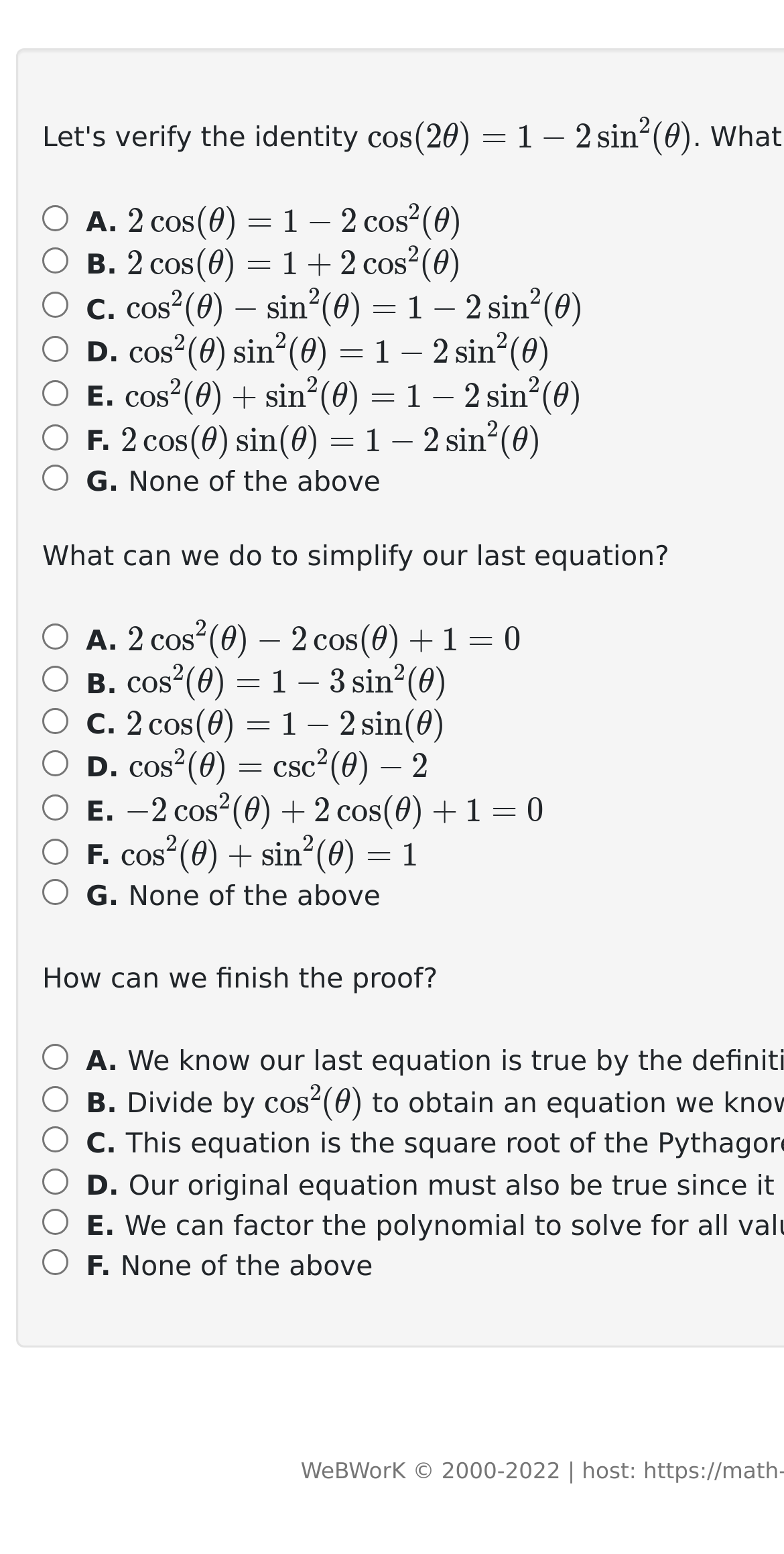Please provide a comprehensive response to the question below by analyzing the image: 
What is the mathematical expression in option A?

By analyzing the MathML elements in option A, we can see that the mathematical expression is a trigonometric identity, specifically the cosine of theta equals one minus sine squared of theta.